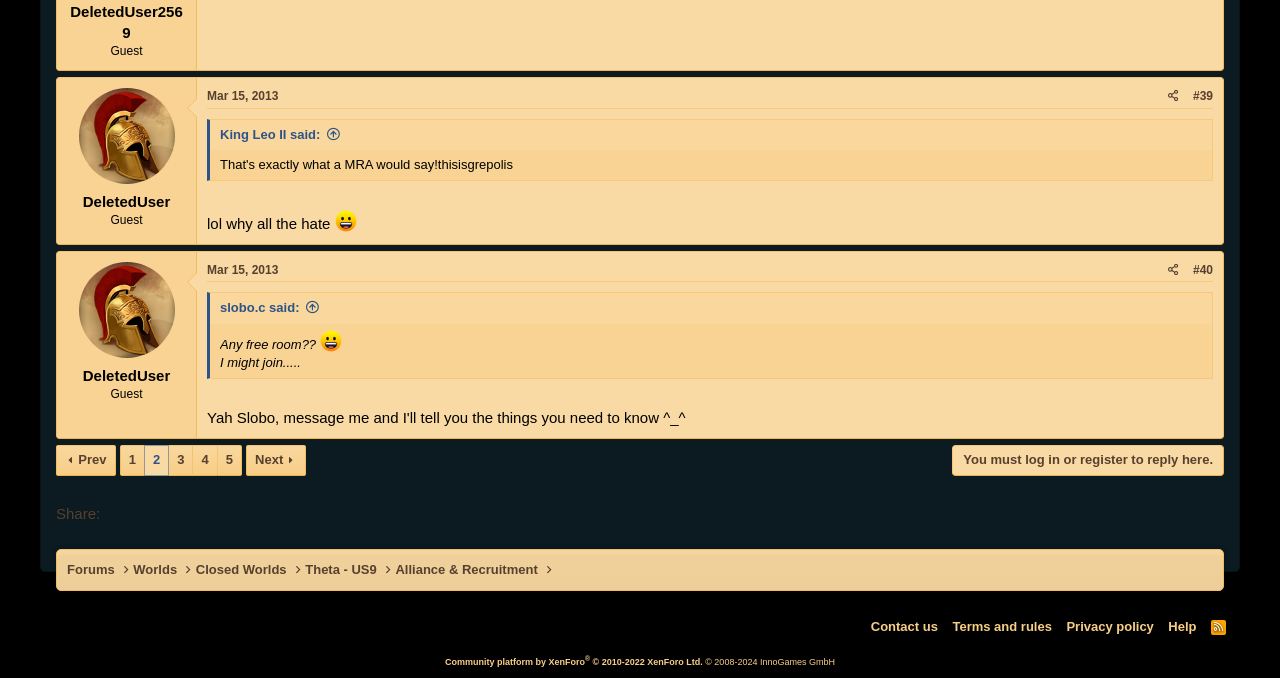Locate the bounding box coordinates of the clickable region to complete the following instruction: "Share the post."

[0.907, 0.125, 0.927, 0.159]